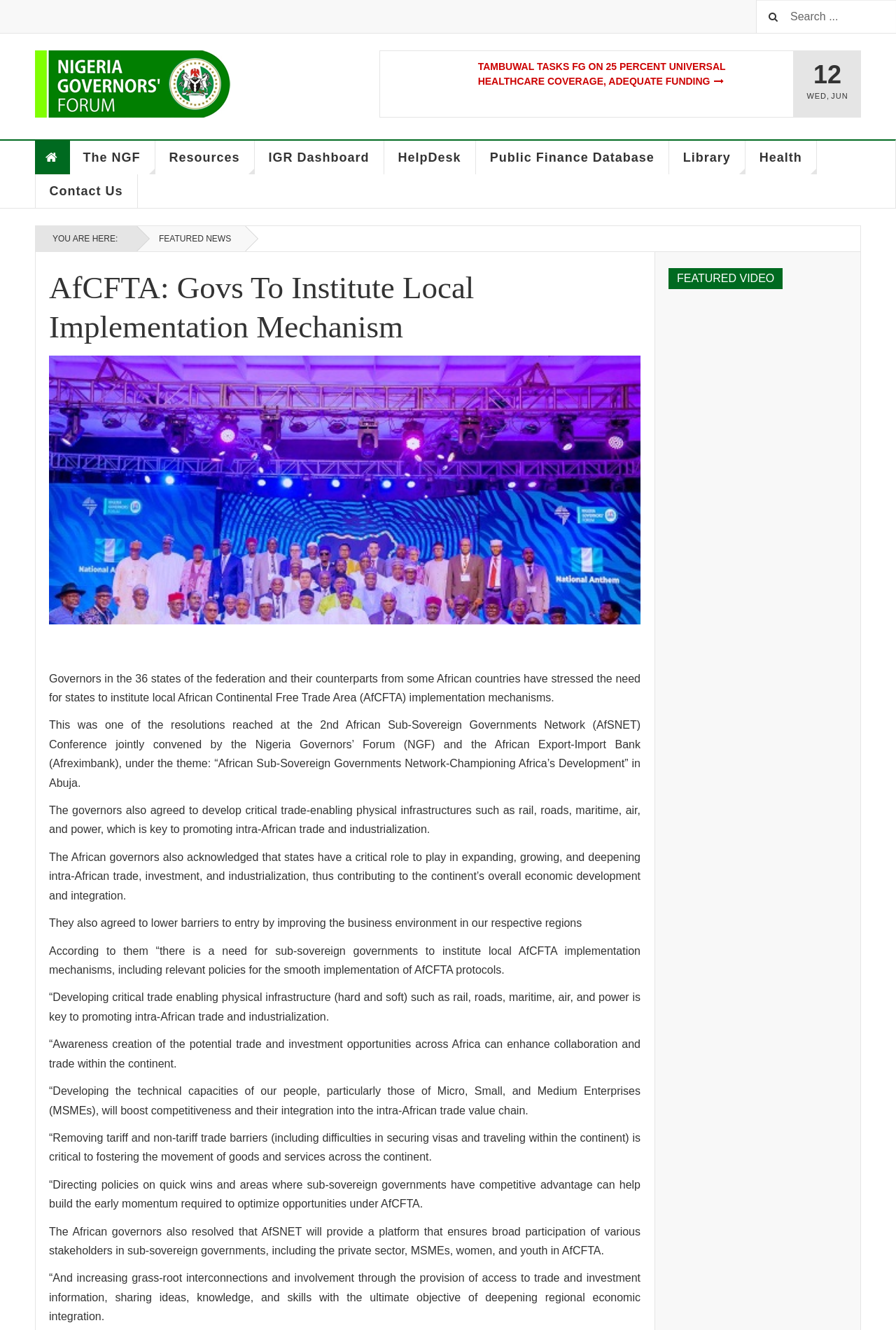Identify the bounding box coordinates of the section to be clicked to complete the task described by the following instruction: "Go to Home page". The coordinates should be four float numbers between 0 and 1, formatted as [left, top, right, bottom].

[0.039, 0.106, 0.078, 0.131]